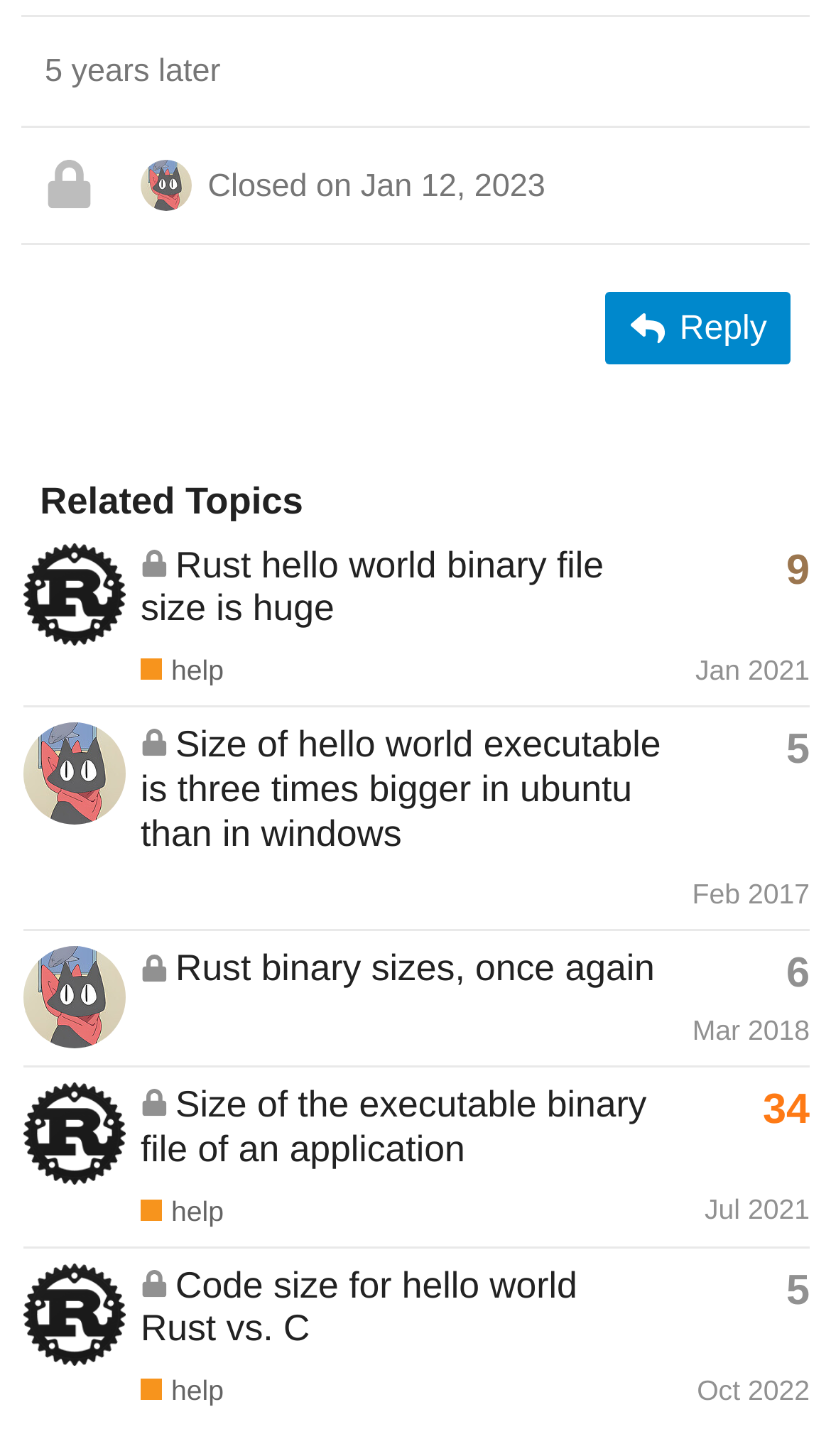Using the provided element description "Feb 2017", determine the bounding box coordinates of the UI element.

[0.833, 0.602, 0.974, 0.624]